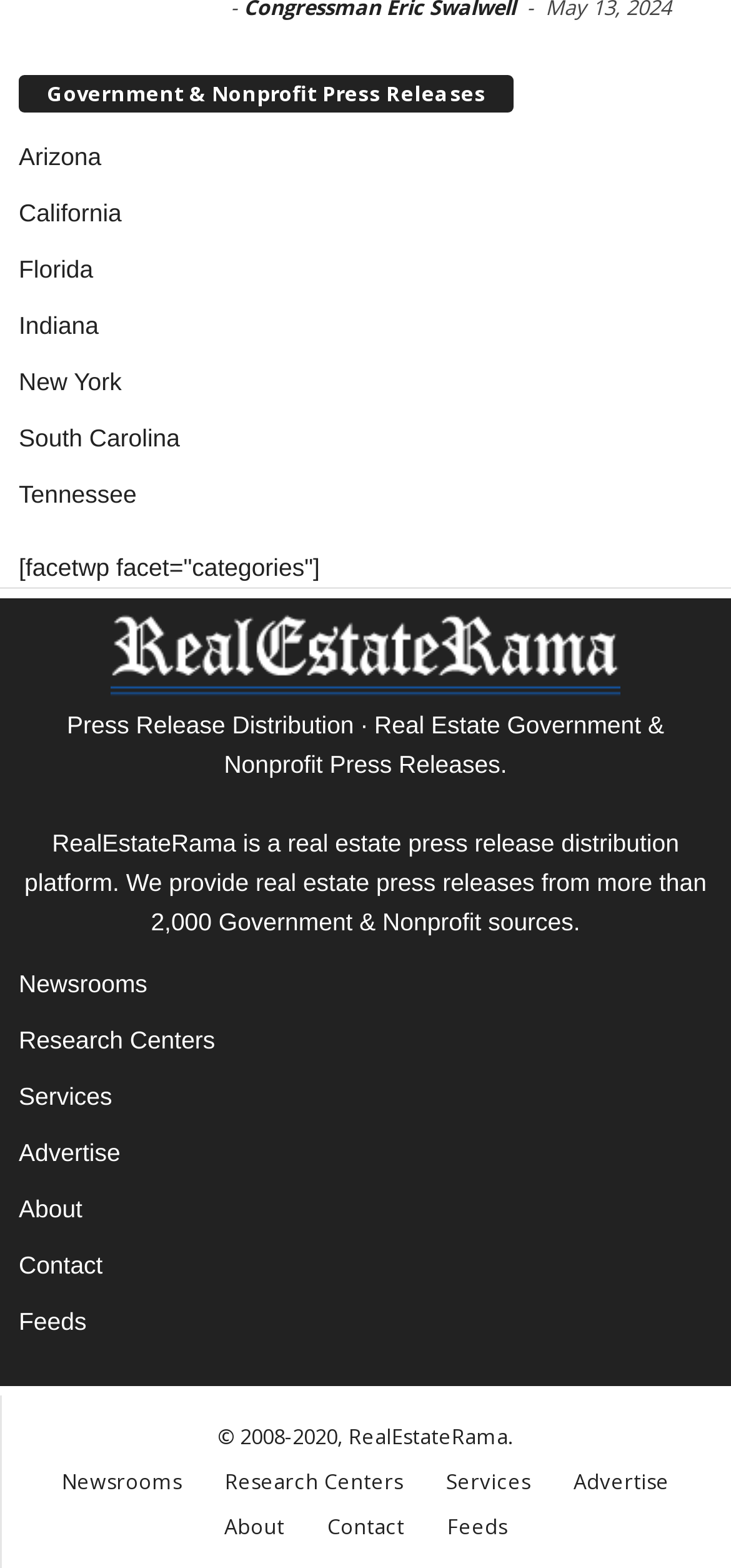Use a single word or phrase to respond to the question:
What is the name of the platform?

RealEstateRama